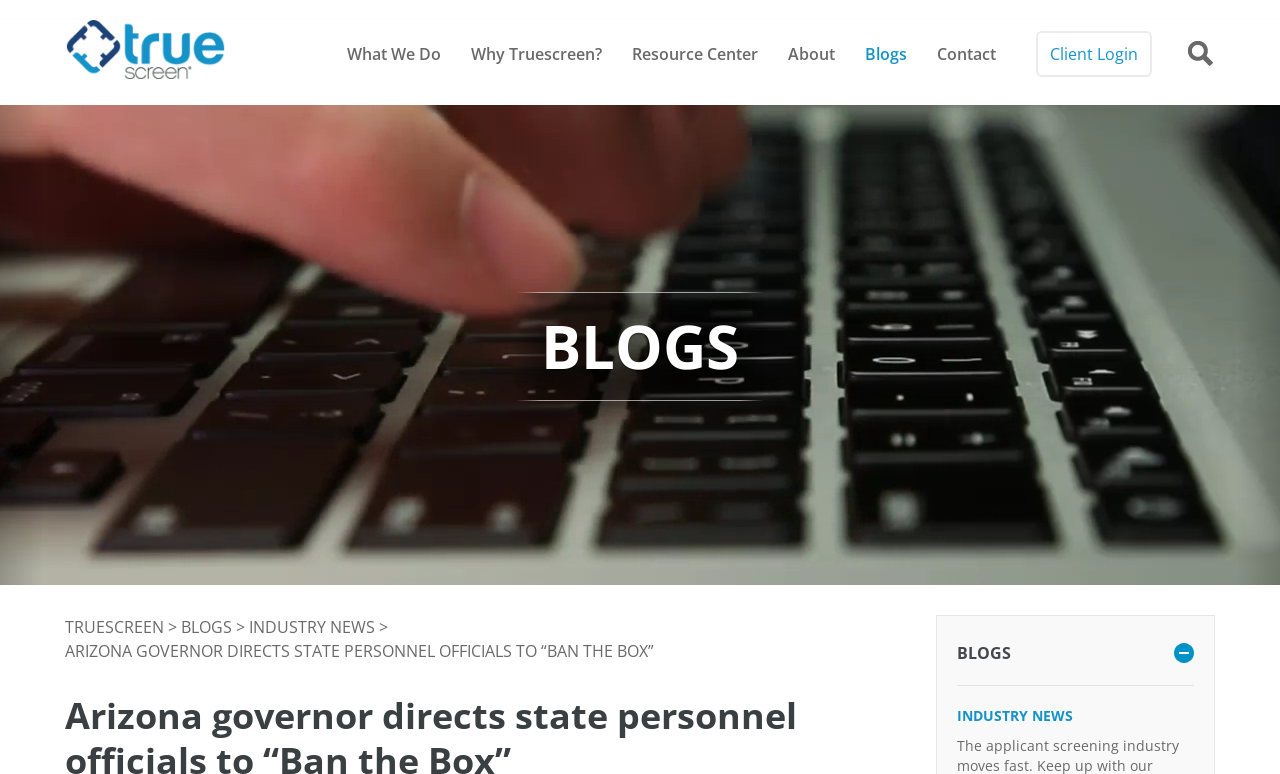Determine the bounding box coordinates of the clickable element to achieve the following action: 'Click on the 'BLOGS' link'. Provide the coordinates as four float values between 0 and 1, formatted as [left, top, right, bottom].

[0.141, 0.796, 0.184, 0.824]